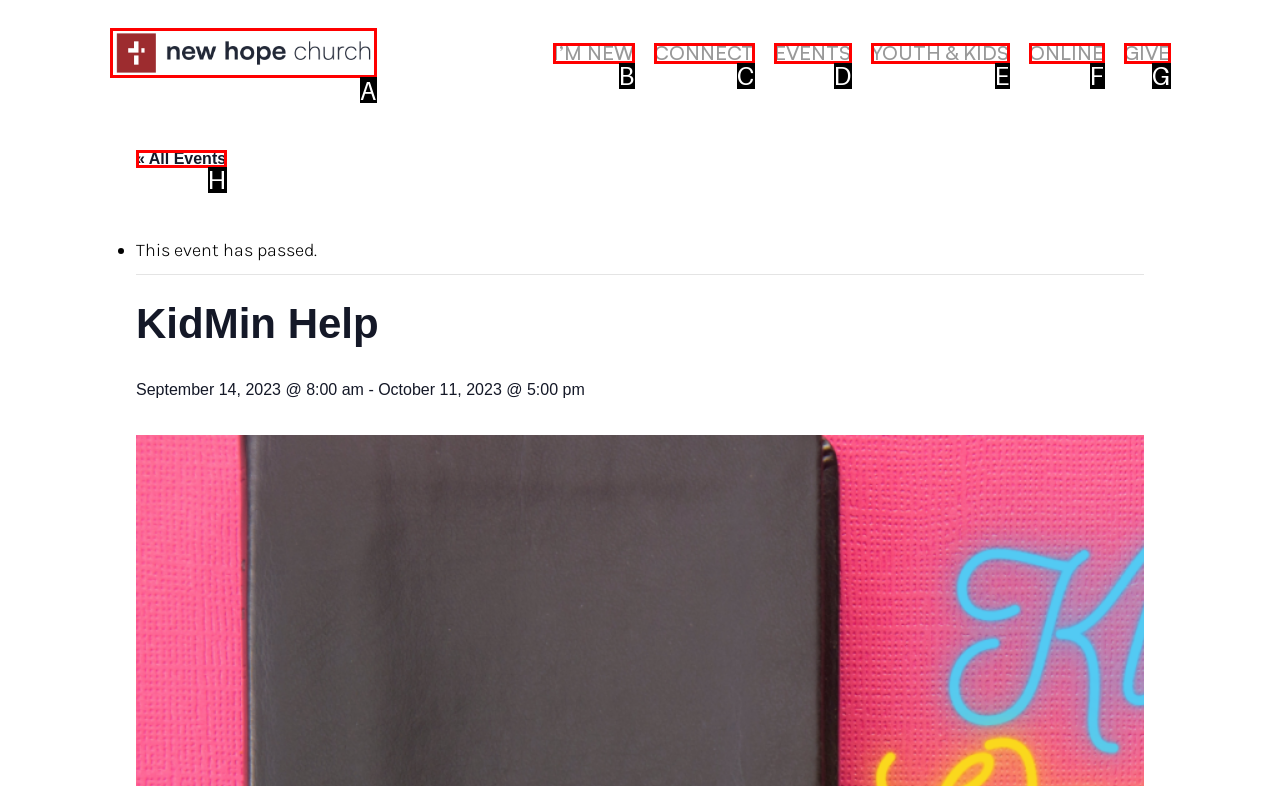Identify the correct HTML element to click for the task: go to New Hope Church homepage. Provide the letter of your choice.

A